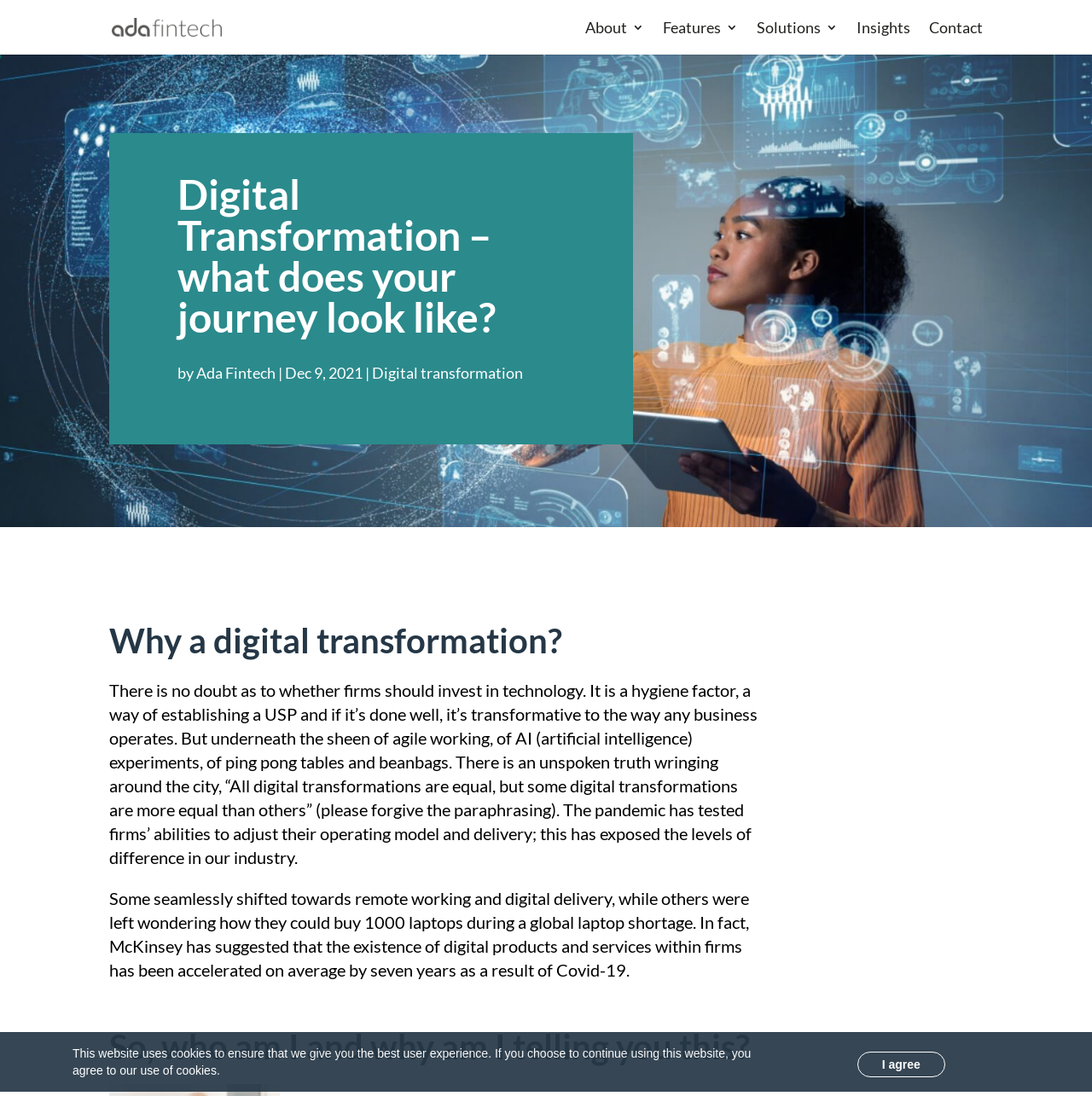Create a detailed narrative of the webpage’s visual and textual elements.

The webpage is about digital transformation, with a focus on the impact of Covid-19 on the industry. At the top left, there is a logo of "ADA Fintech" with a link to the homepage. Below the logo, there are five navigation links: "About 3", "Features 3", "Solutions 3", "Insights", and "Contact", which are evenly spaced and aligned horizontally.

The main content of the webpage is divided into three sections. The first section has a heading "Digital Transformation – what does your journey look like?" followed by a brief description and a link to "Ada Fintech". The second section has a heading "Why a digital transformation?" and a lengthy paragraph discussing the importance of digital transformation in the industry, with a mention of the pandemic's impact.

The third section has a heading "So, who am I and why am I telling you this?" but the content is not provided. At the bottom of the page, there is a notice about the use of cookies on the website, with a button "I agree" to accept the terms. Overall, the webpage has a simple and clean layout, with a focus on providing informative content about digital transformation.